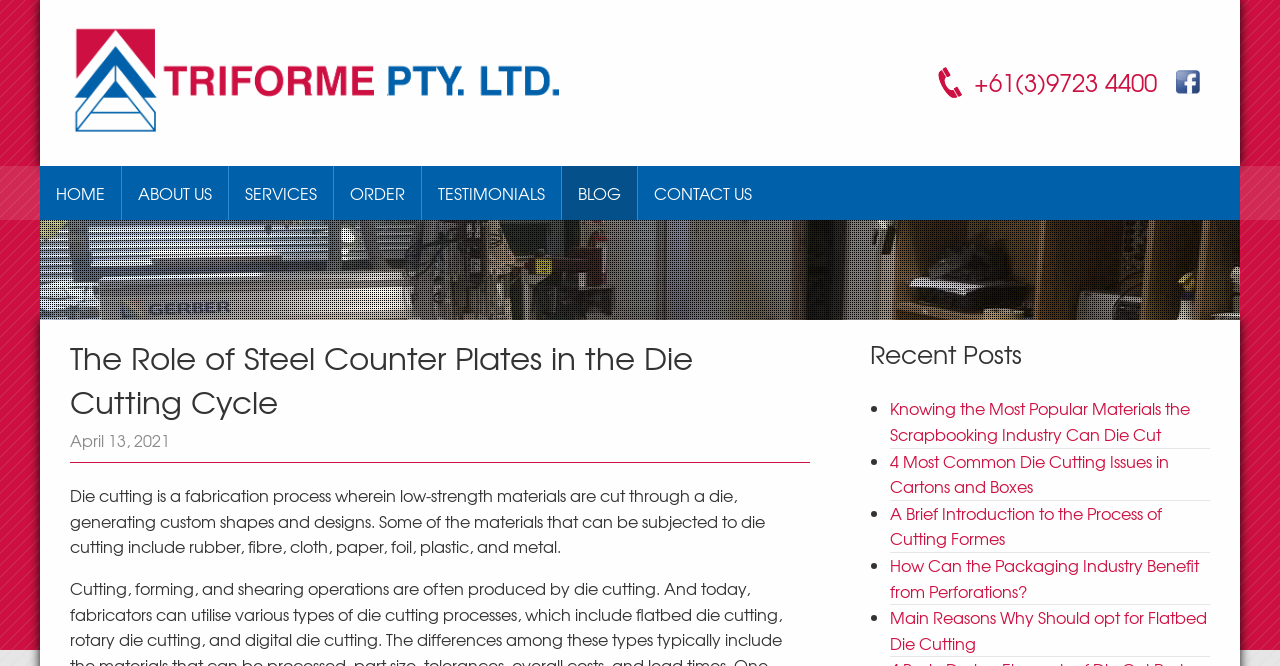Summarize the webpage in an elaborate manner.

This webpage is about die cutting, a fabrication process that cuts low-strength materials into custom shapes and designs. At the top left corner, there is a logo image with a link, and next to it, a phone number is displayed. On the top right corner, there are social media links, including Facebook.

Below the top section, a horizontal menu bar is located, containing seven menu items: HOME, ABOUT US, SERVICES, ORDER, TESTIMONIALS, BLOG, and CONTACT US. Each menu item has a link.

The main content of the webpage is divided into two sections. The left section has a heading that reads "The Role of Steel Counter Plates in the Die Cutting Cycle" and a subheading with the date "April 13, 2021". Below the heading, there is a paragraph that explains the die cutting process and lists some materials that can be subjected to die cutting, including rubber, fibre, cloth, paper, foil, plastic, and metal.

The right section has a heading that reads "Recent Posts" and lists four recent blog posts with links, each preceded by a bullet point. The posts are about various topics related to die cutting, such as popular materials used in scrapbooking, common die cutting issues in cartons and boxes, the process of cutting formes, and the benefits of perforations in the packaging industry.